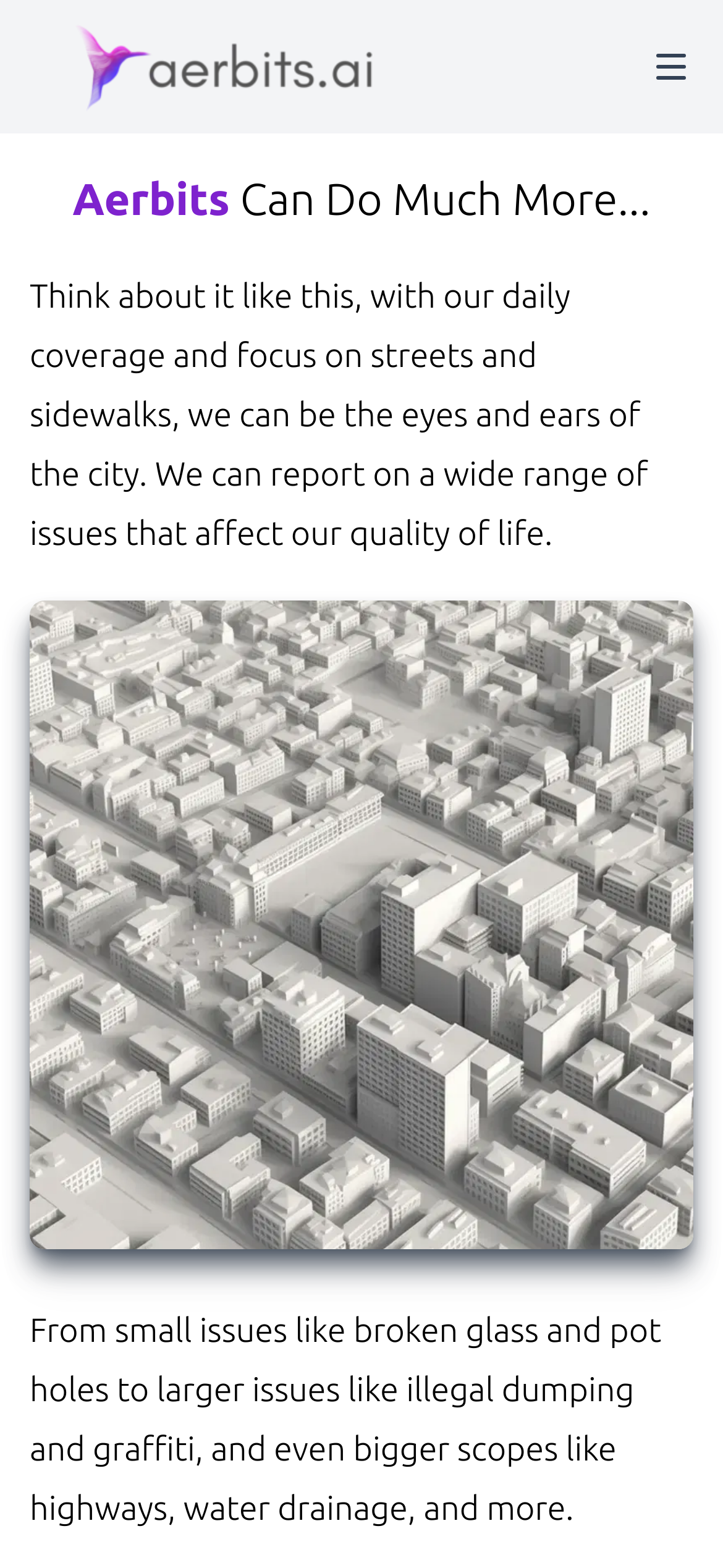Find the coordinates for the bounding box of the element with this description: "aria-label="Toggle Navigation"".

[0.887, 0.024, 0.969, 0.061]